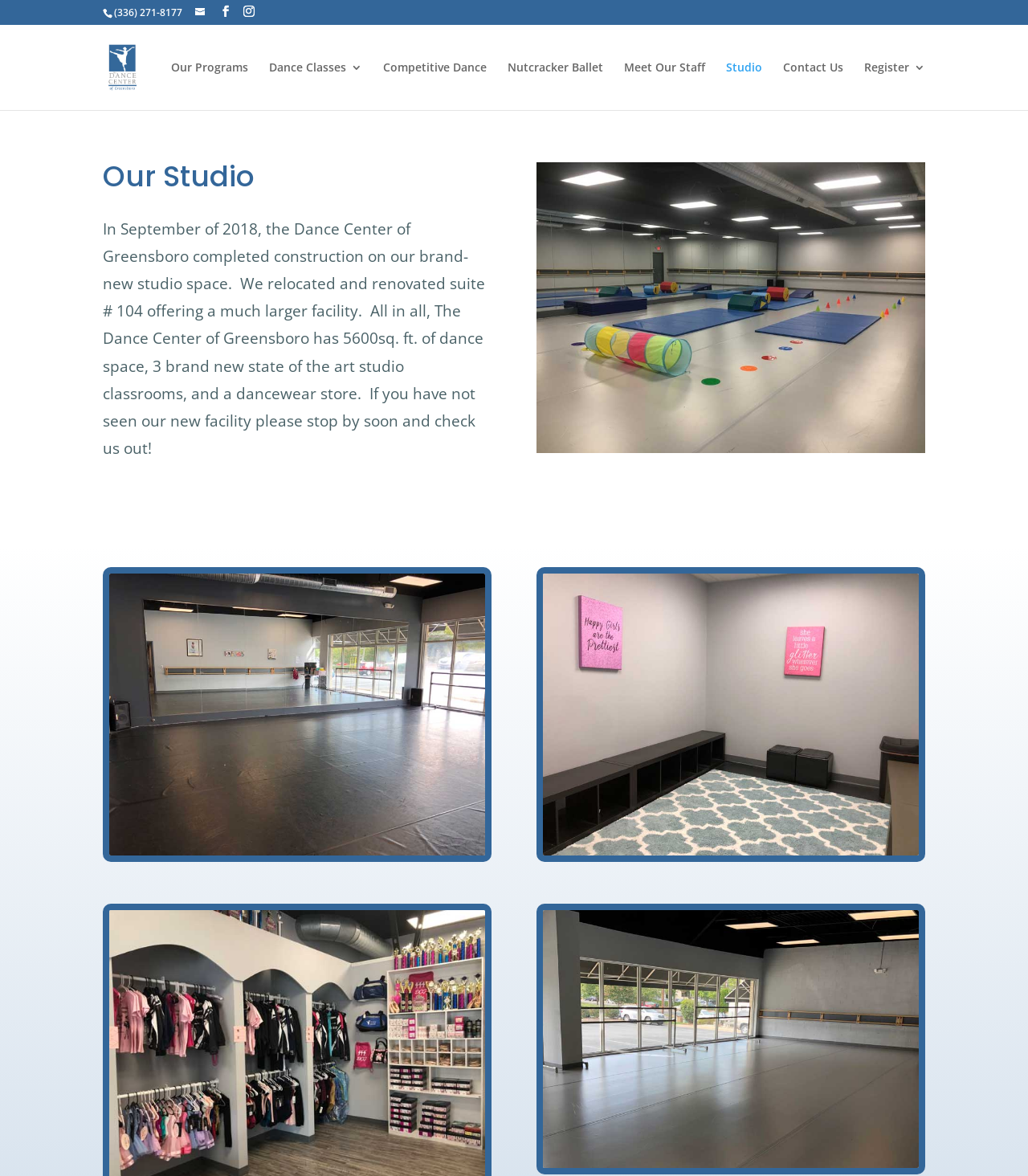Locate the bounding box of the UI element with the following description: "Meet Our Staff".

[0.607, 0.053, 0.686, 0.094]